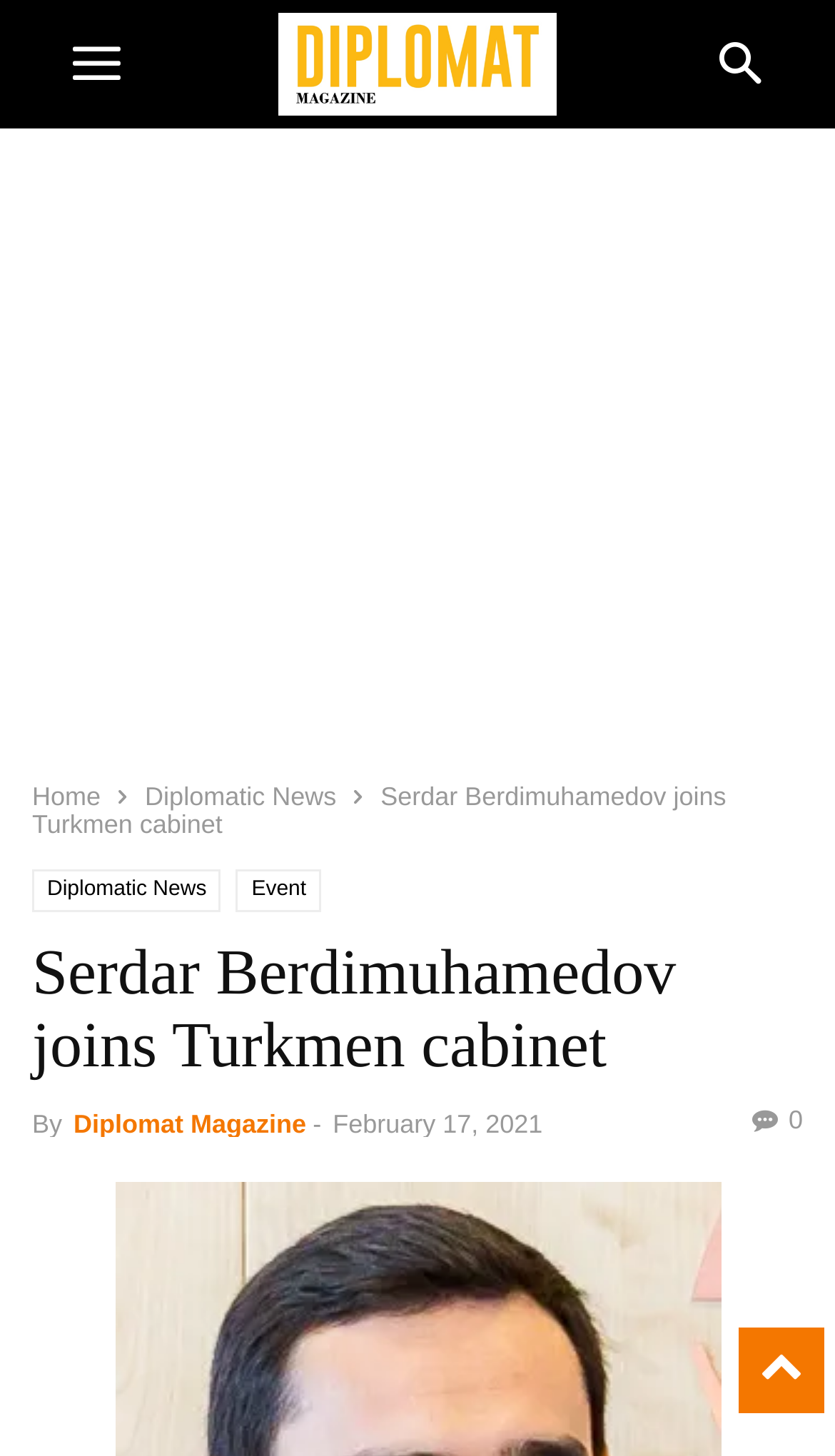What is the role of Serdar Berdimuhamedov?
Refer to the image and provide a concise answer in one word or phrase.

Deputy Chairman